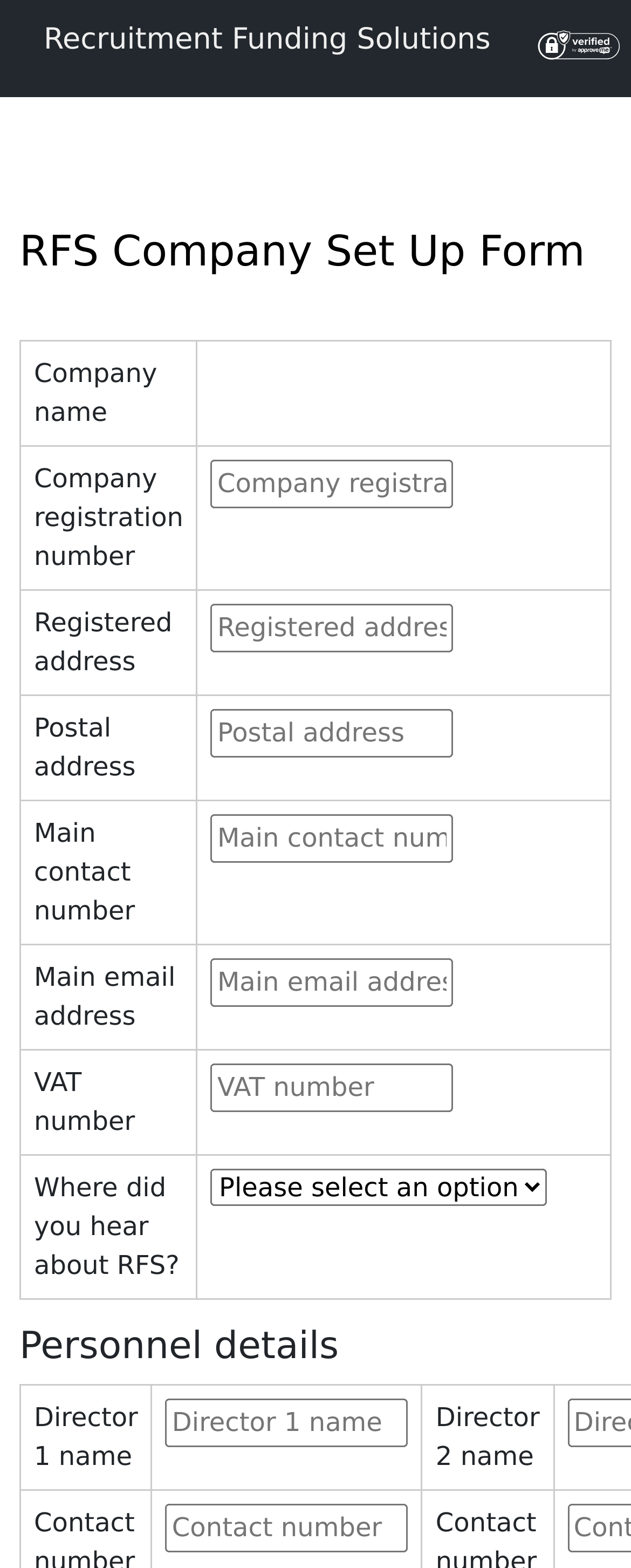Identify the bounding box coordinates for the UI element mentioned here: "name="esig-sif-1645196787947" placeholder="Director 1 name"". Provide the coordinates as four float values between 0 and 1, i.e., [left, top, right, bottom].

[0.262, 0.892, 0.647, 0.923]